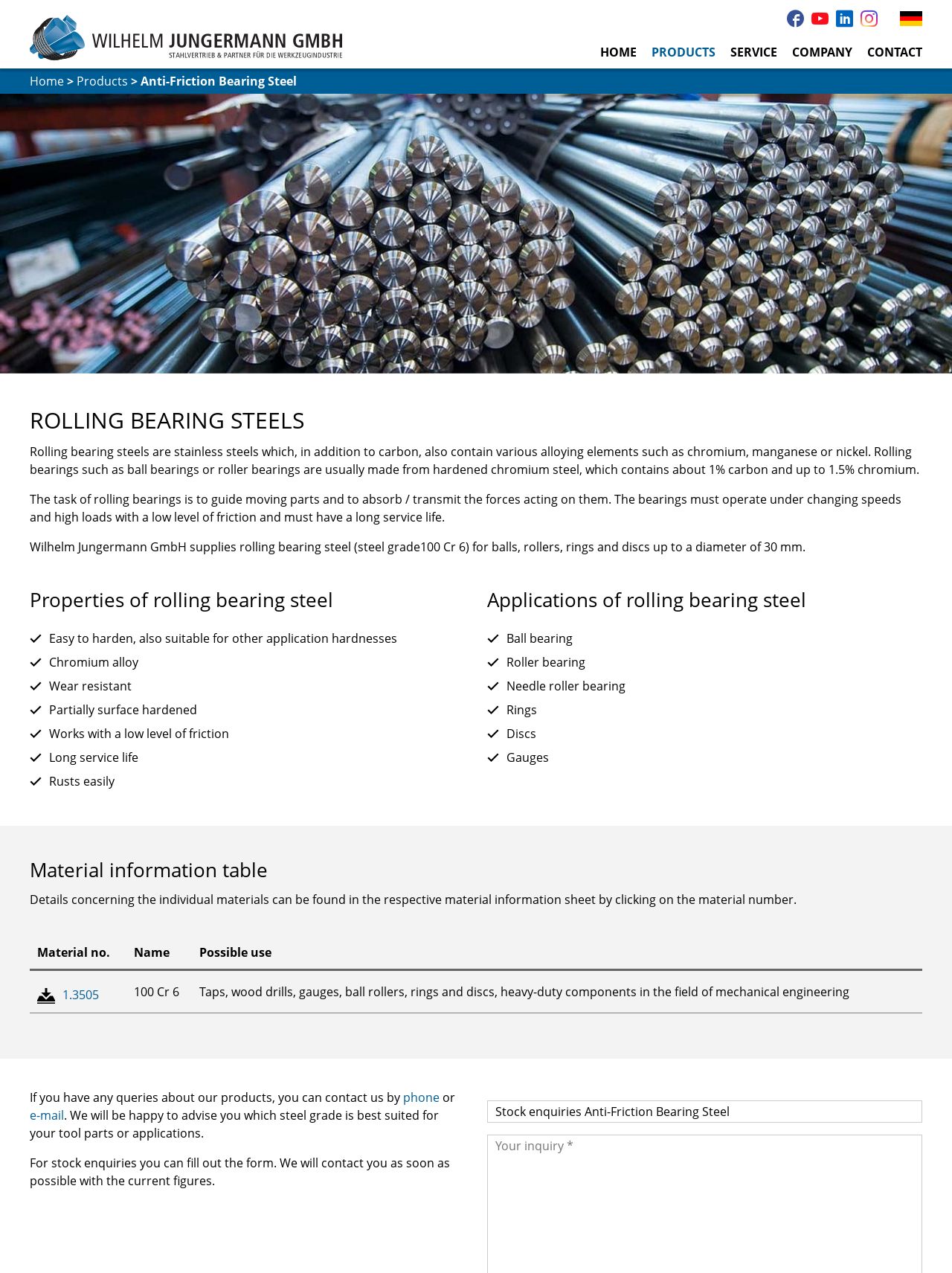Please determine the bounding box coordinates of the clickable area required to carry out the following instruction: "Go to HOME page". The coordinates must be four float numbers between 0 and 1, represented as [left, top, right, bottom].

[0.623, 0.035, 0.677, 0.054]